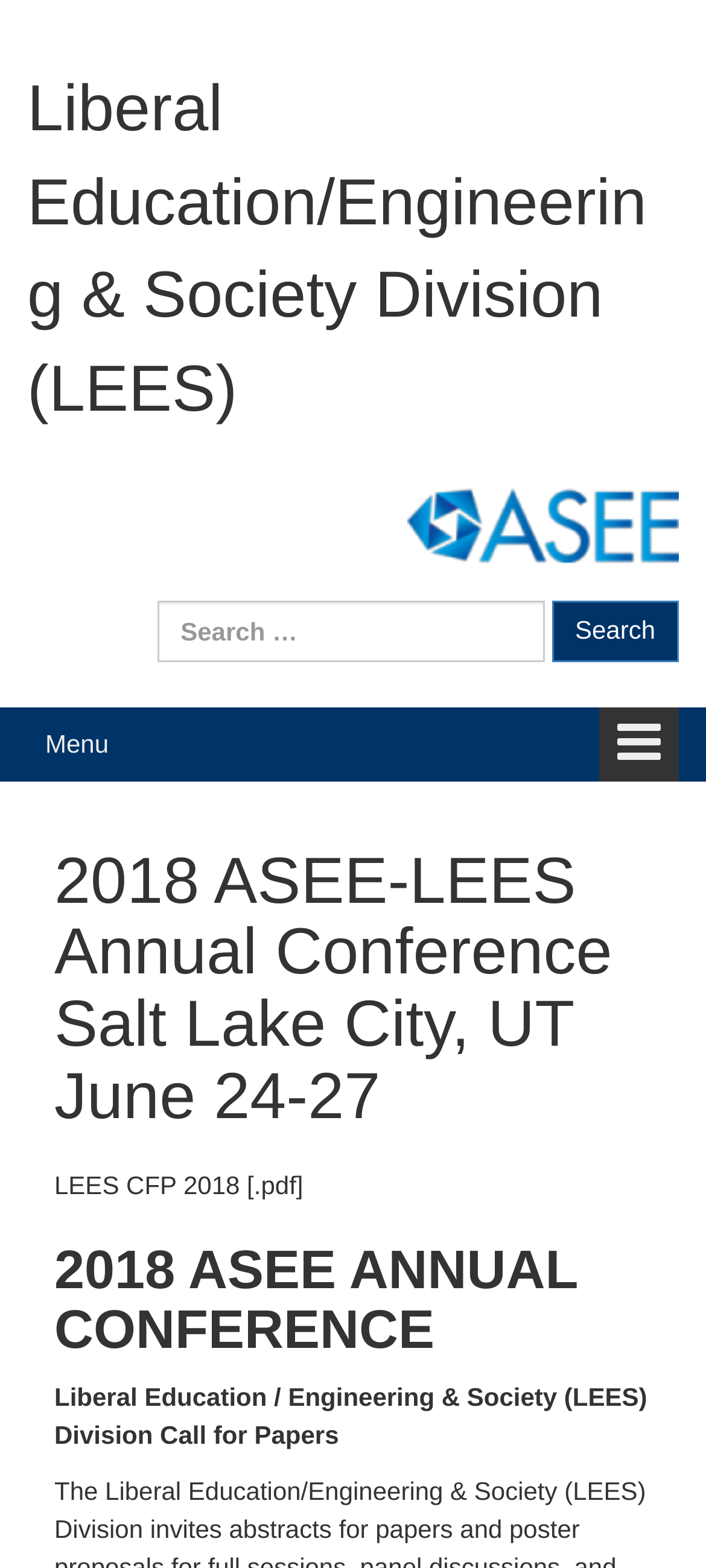What is the date of the conference?
Observe the image and answer the question with a one-word or short phrase response.

June 24-27